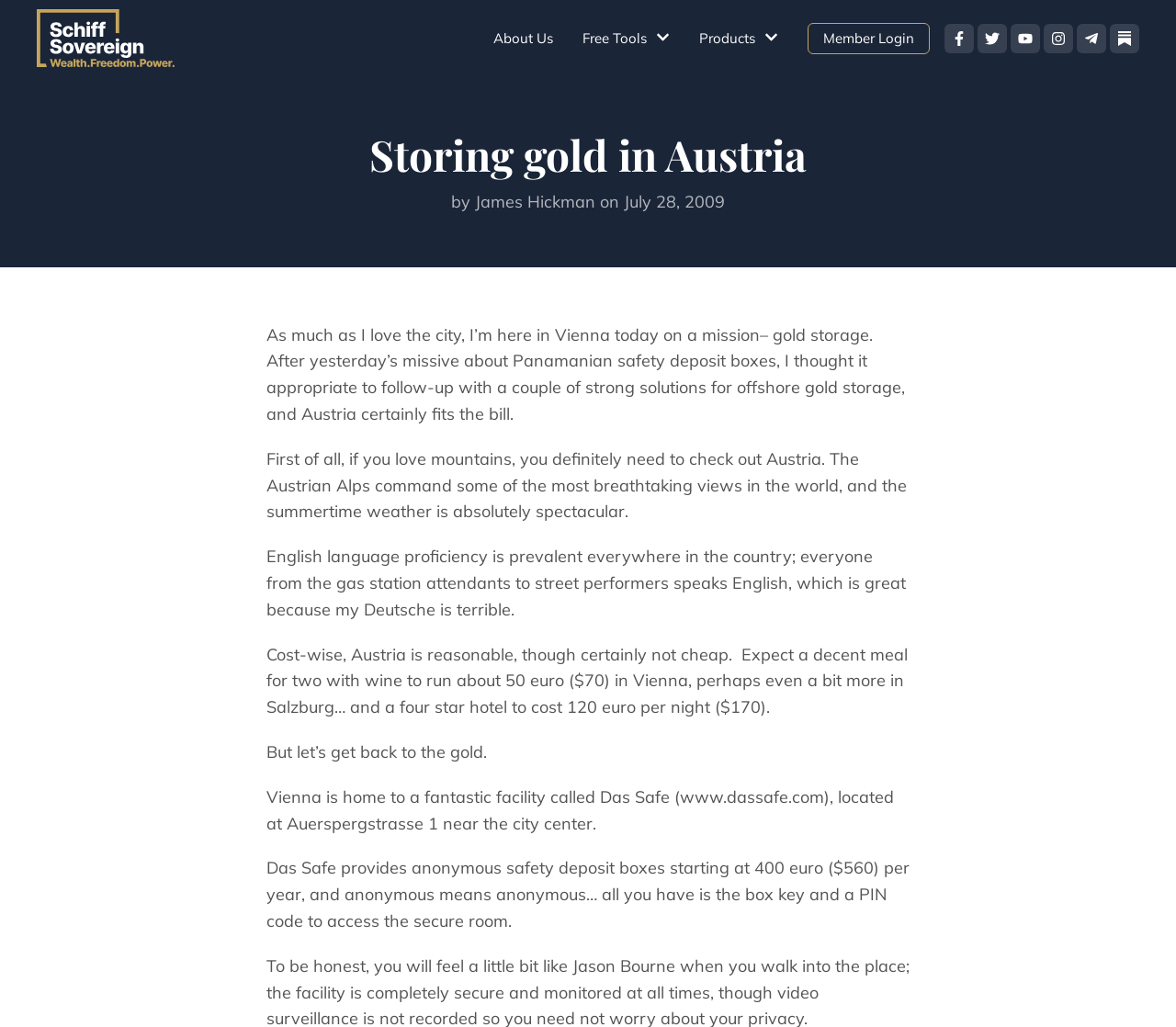Based on the image, please respond to the question with as much detail as possible:
What is the cost of a decent meal for two with wine in Vienna?

The cost of a decent meal for two with wine in Vienna is mentioned in the text as 'Expect a decent meal for two with wine to run about 50 euro ($70) in Vienna'.